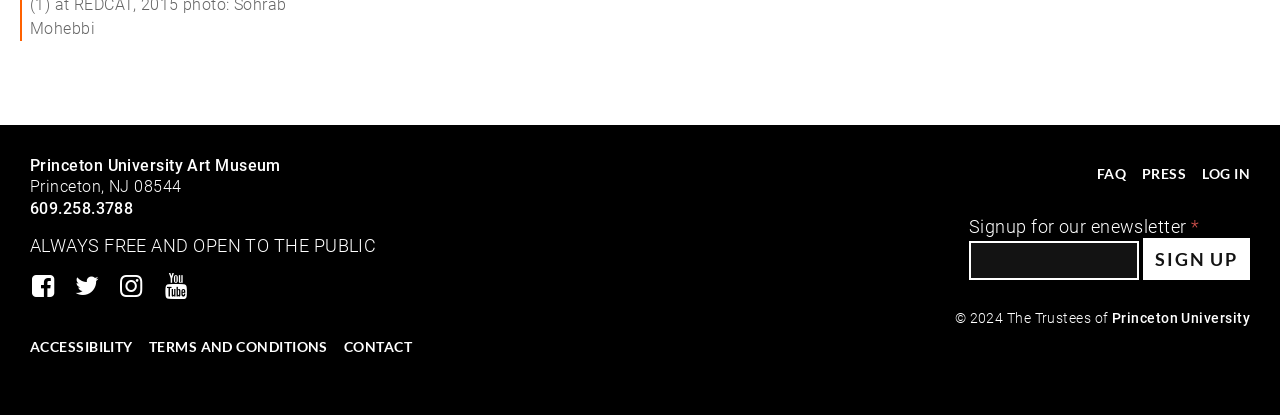Please pinpoint the bounding box coordinates for the region I should click to adhere to this instruction: "Contact the museum".

[0.262, 0.791, 0.322, 0.882]